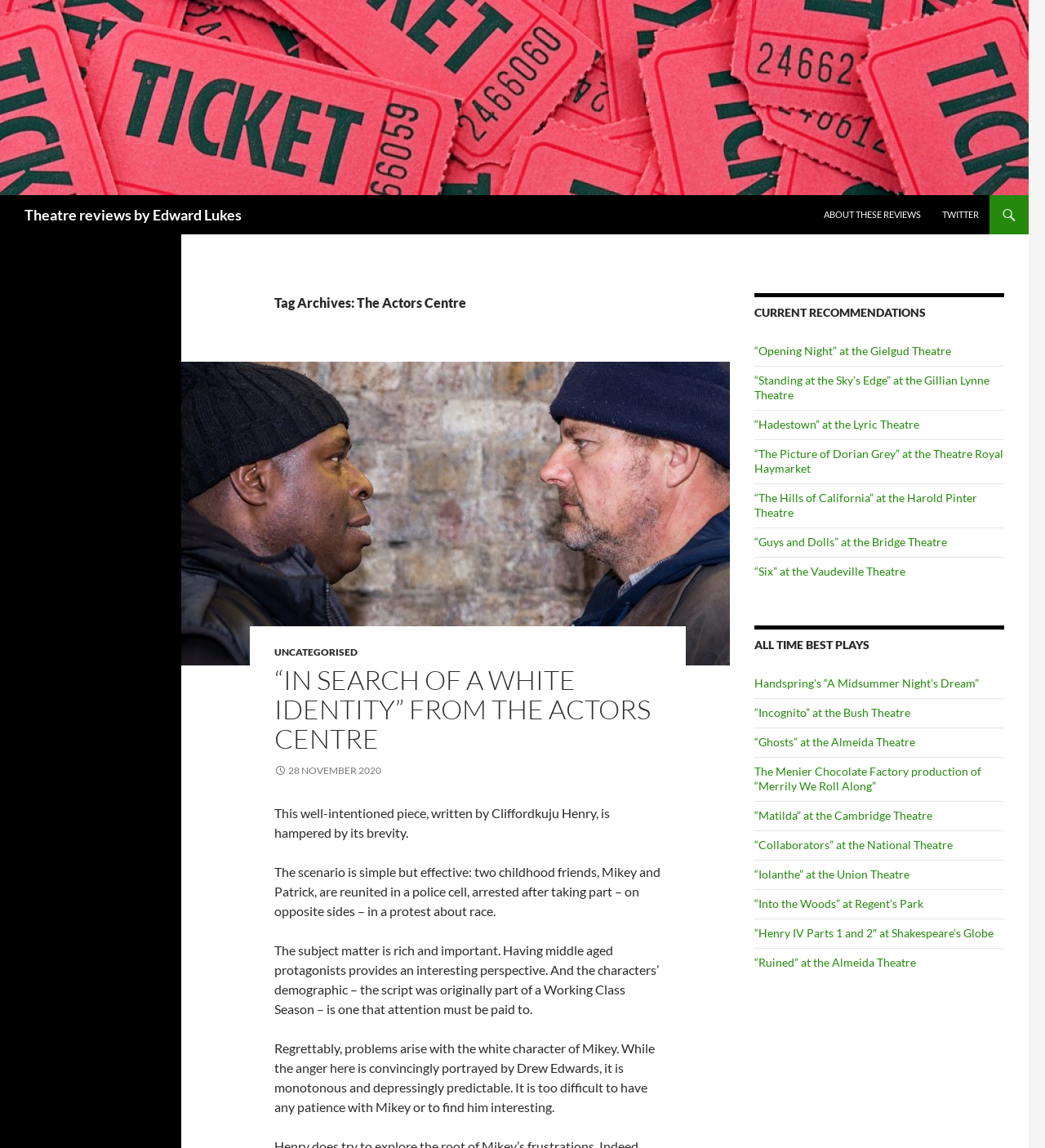Using the webpage screenshot and the element description About these reviews, determine the bounding box coordinates. Specify the coordinates in the format (top-left x, top-left y, bottom-right x, bottom-right y) with values ranging from 0 to 1.

[0.779, 0.17, 0.891, 0.204]